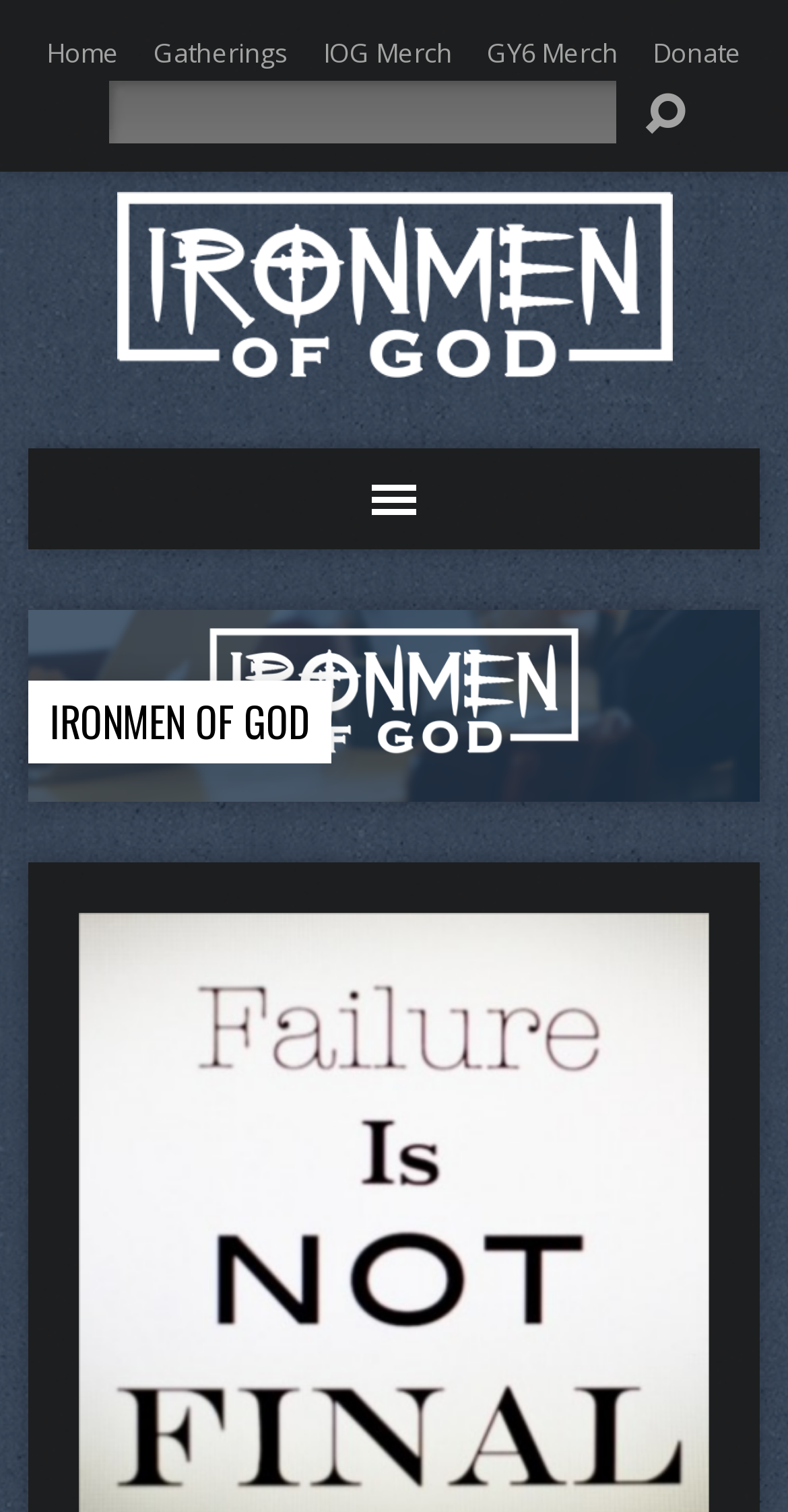Determine the bounding box for the UI element that matches this description: "Gatherings".

[0.195, 0.022, 0.367, 0.046]